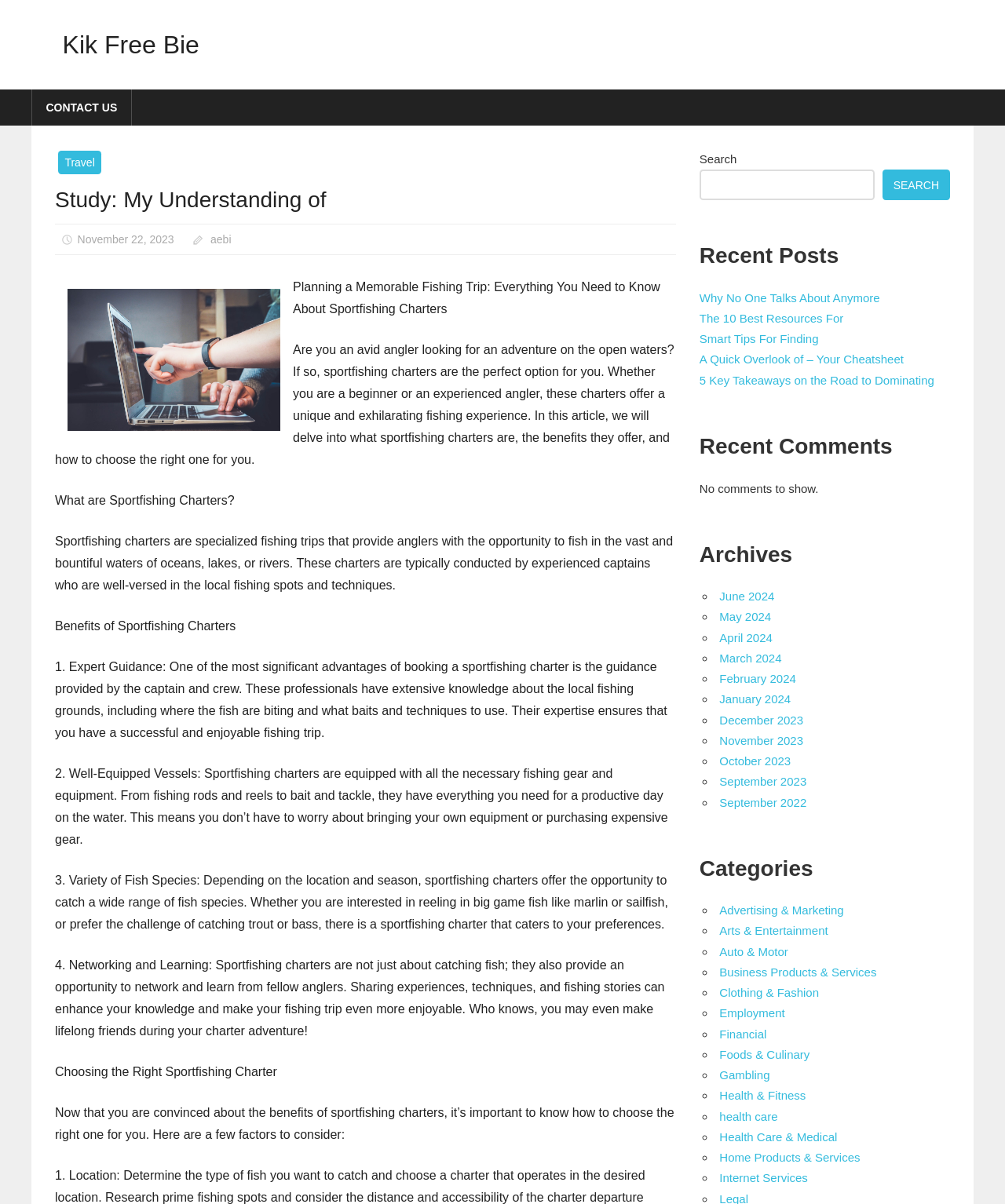Please provide a brief answer to the question using only one word or phrase: 
How many categories are listed on the webpage?

15